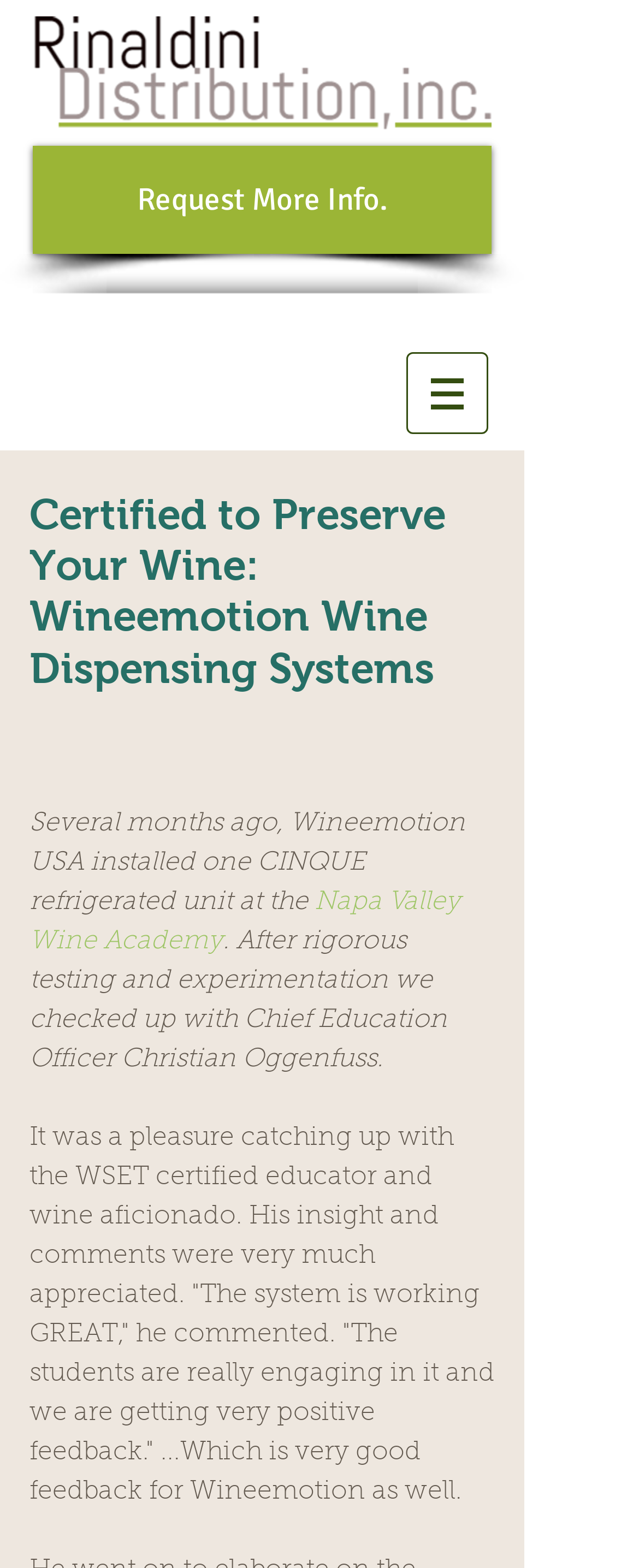Locate the UI element described by alt="AE Concepts" in the provided webpage screenshot. Return the bounding box coordinates in the format (top-left x, top-left y, bottom-right x, bottom-right y), ensuring all values are between 0 and 1.

None